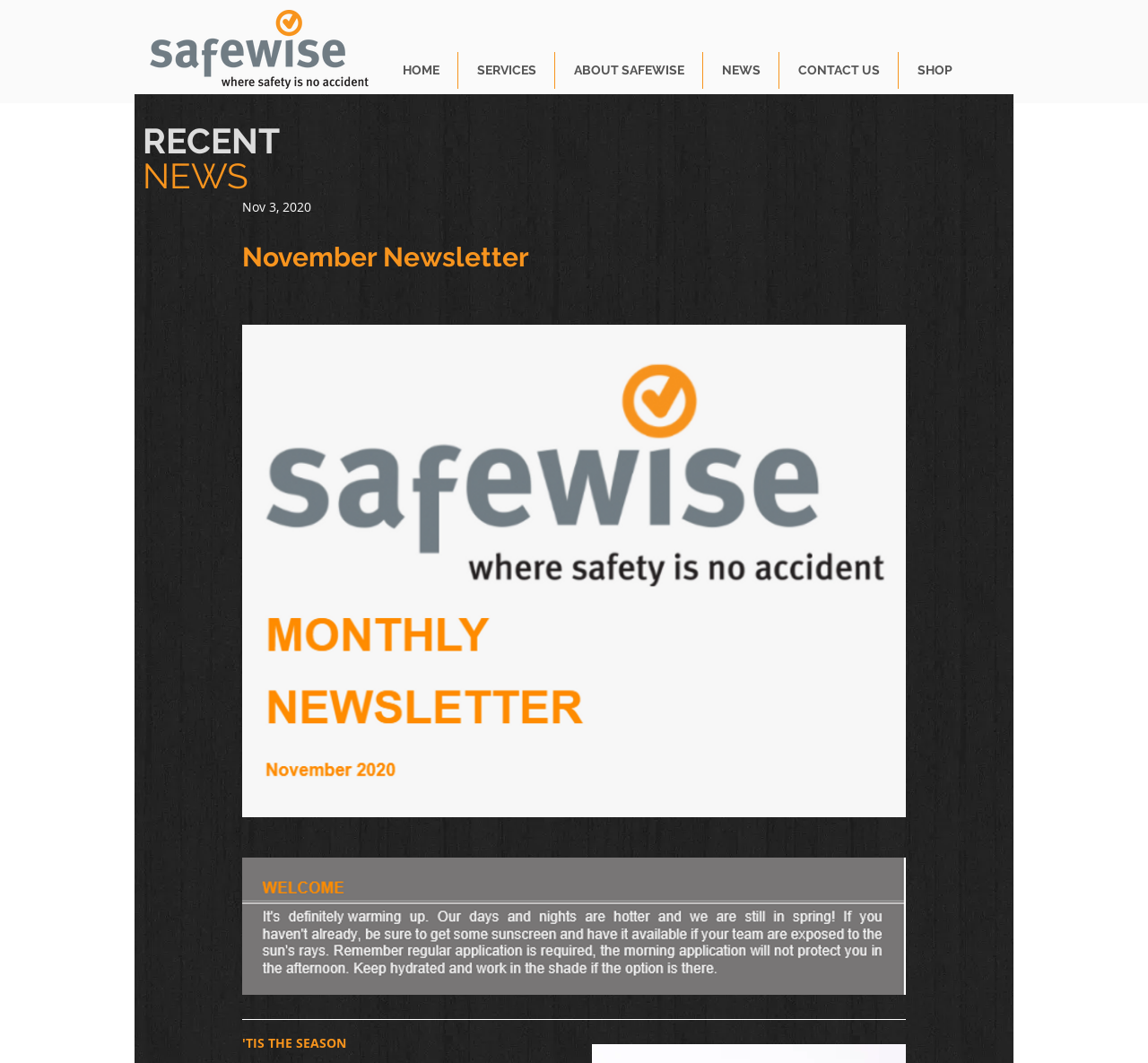Given the element description, predict the bounding box coordinates in the format (top-left x, top-left y, bottom-right x, bottom-right y). Make sure all values are between 0 and 1. Here is the element description: CONTACT US

[0.679, 0.049, 0.782, 0.084]